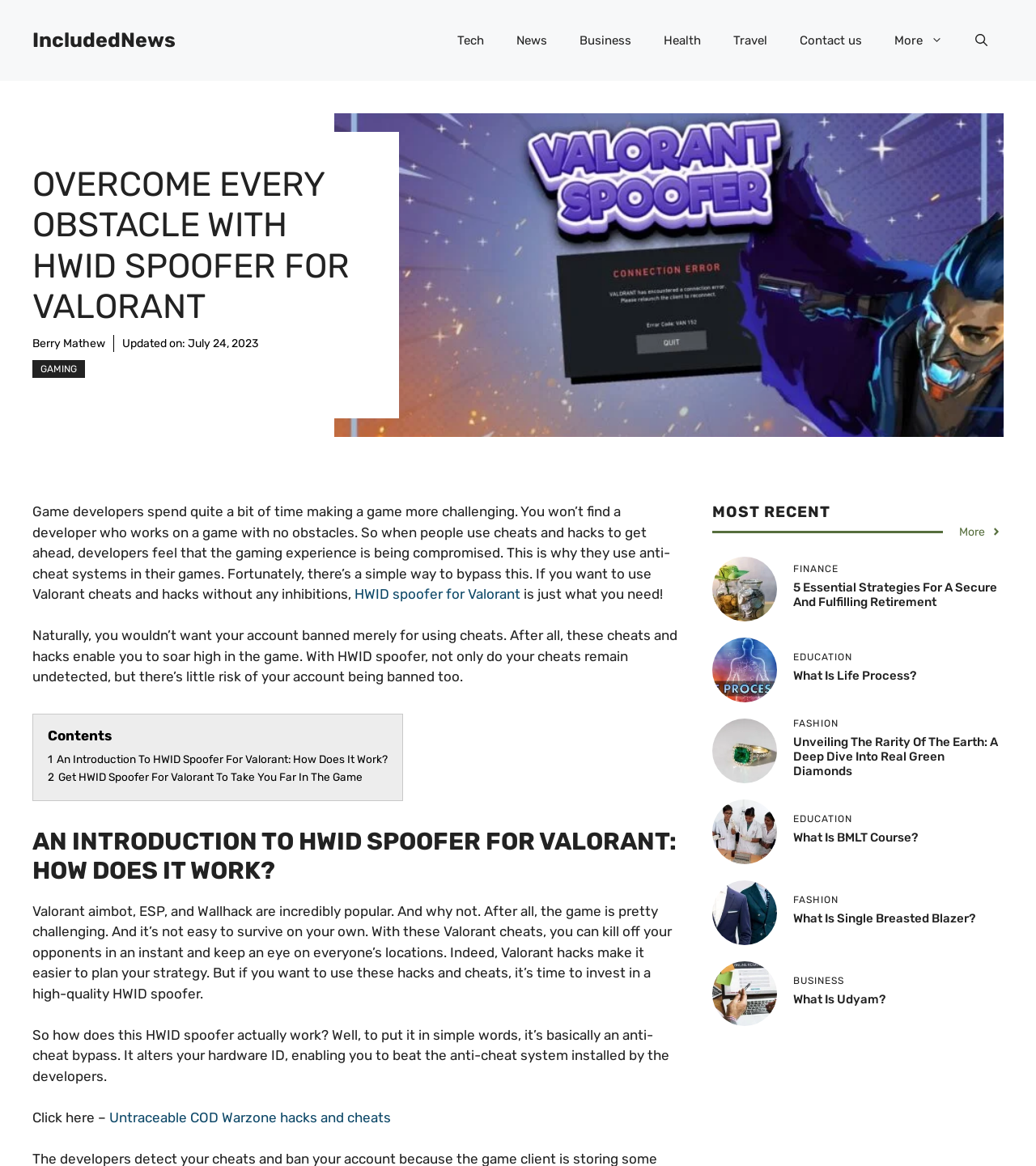Can you locate the main headline on this webpage and provide its text content?

OVERCOME EVERY OBSTACLE WITH HWID SPOOFER FOR VALORANT